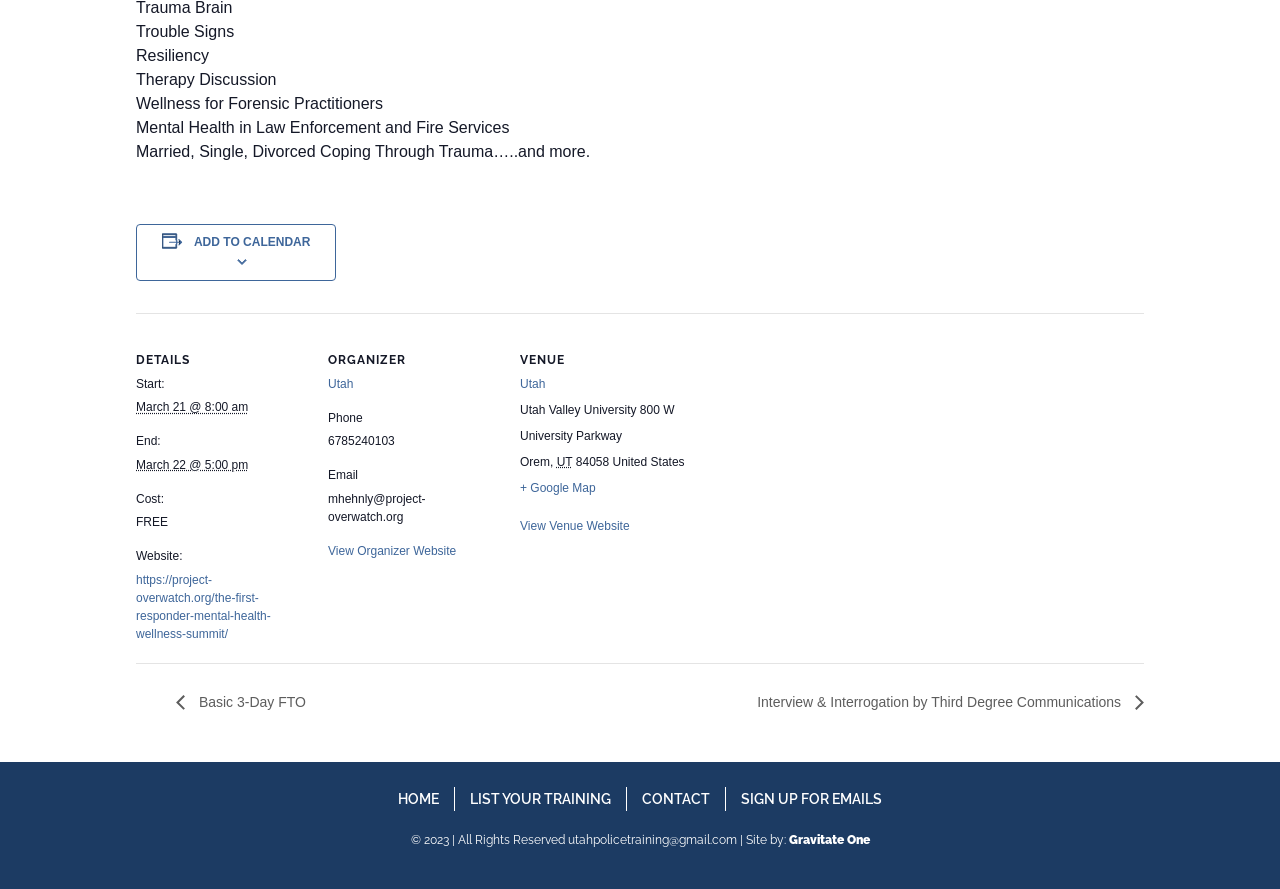Identify the bounding box coordinates for the UI element described as follows: Gravitate One. Use the format (top-left x, top-left y, bottom-right x, bottom-right y) and ensure all values are floating point numbers between 0 and 1.

[0.616, 0.937, 0.679, 0.952]